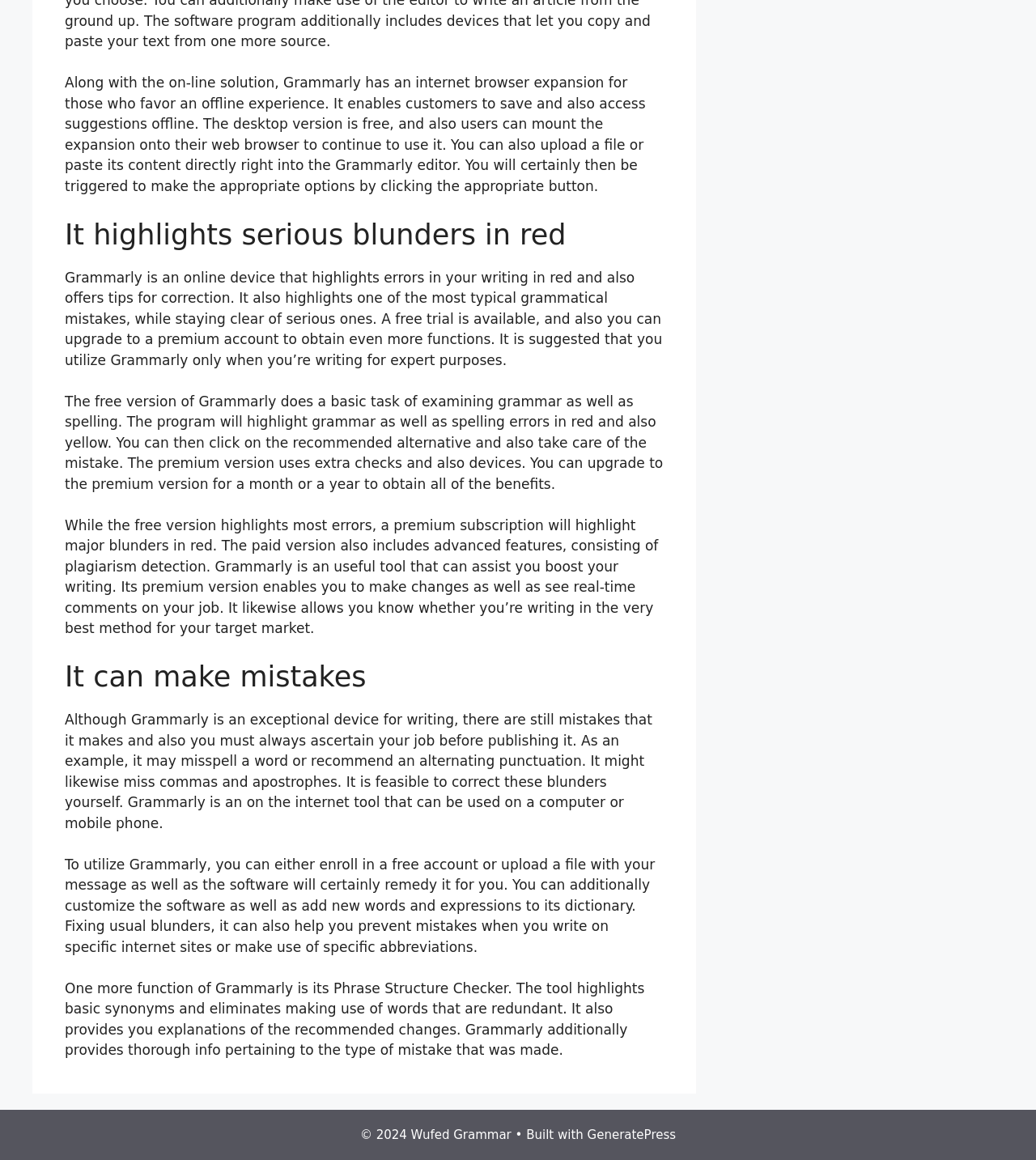Utilize the information from the image to answer the question in detail:
What is the Phrase Structure Checker feature of Grammarly?

The webpage explains that the Phrase Structure Checker feature of Grammarly highlights basic synonyms and eliminates the use of words that are redundant. It also provides explanations of the recommended changes.